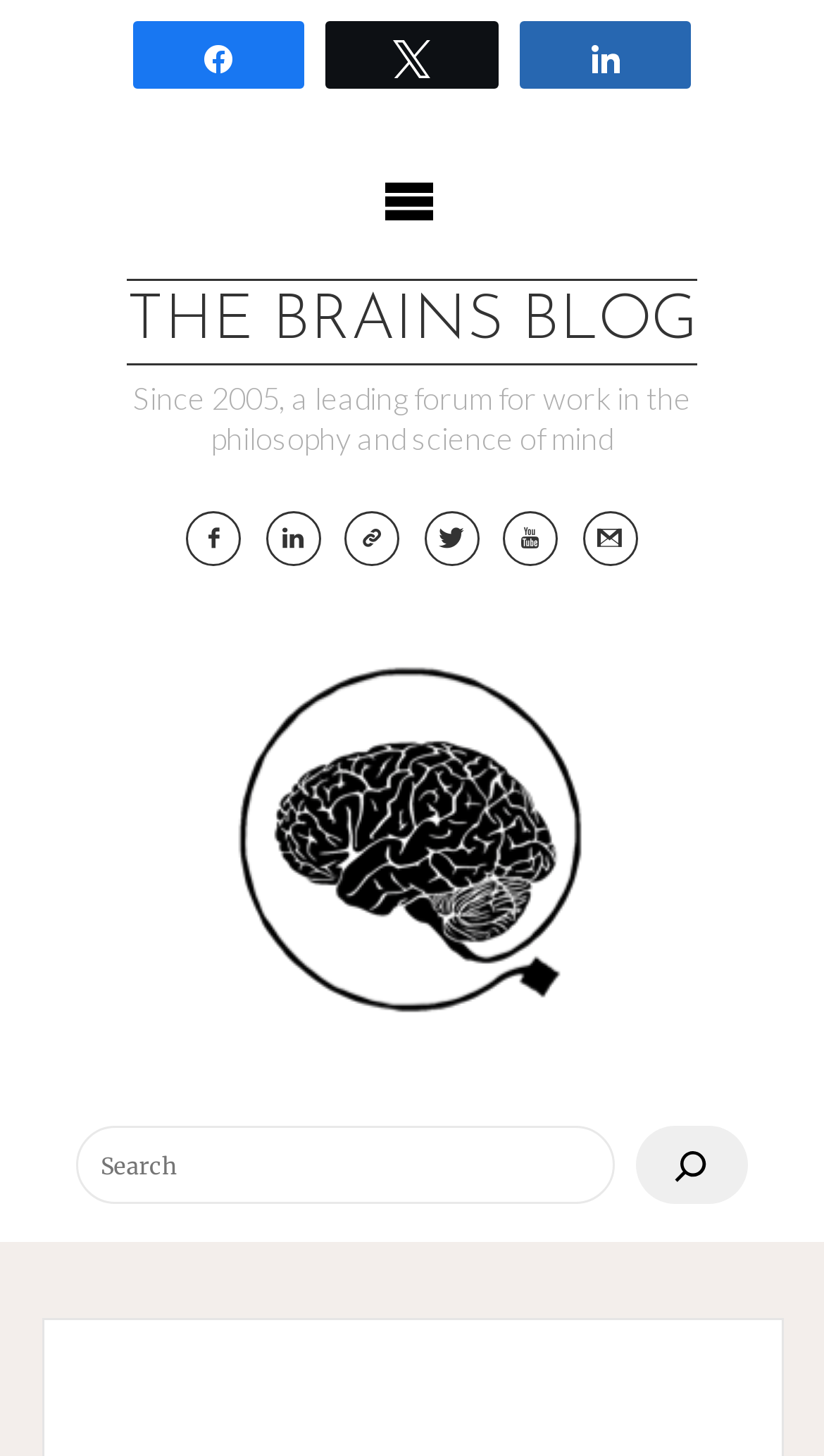Use a single word or phrase to answer the question: What is the name of the blog?

The Brains Blog